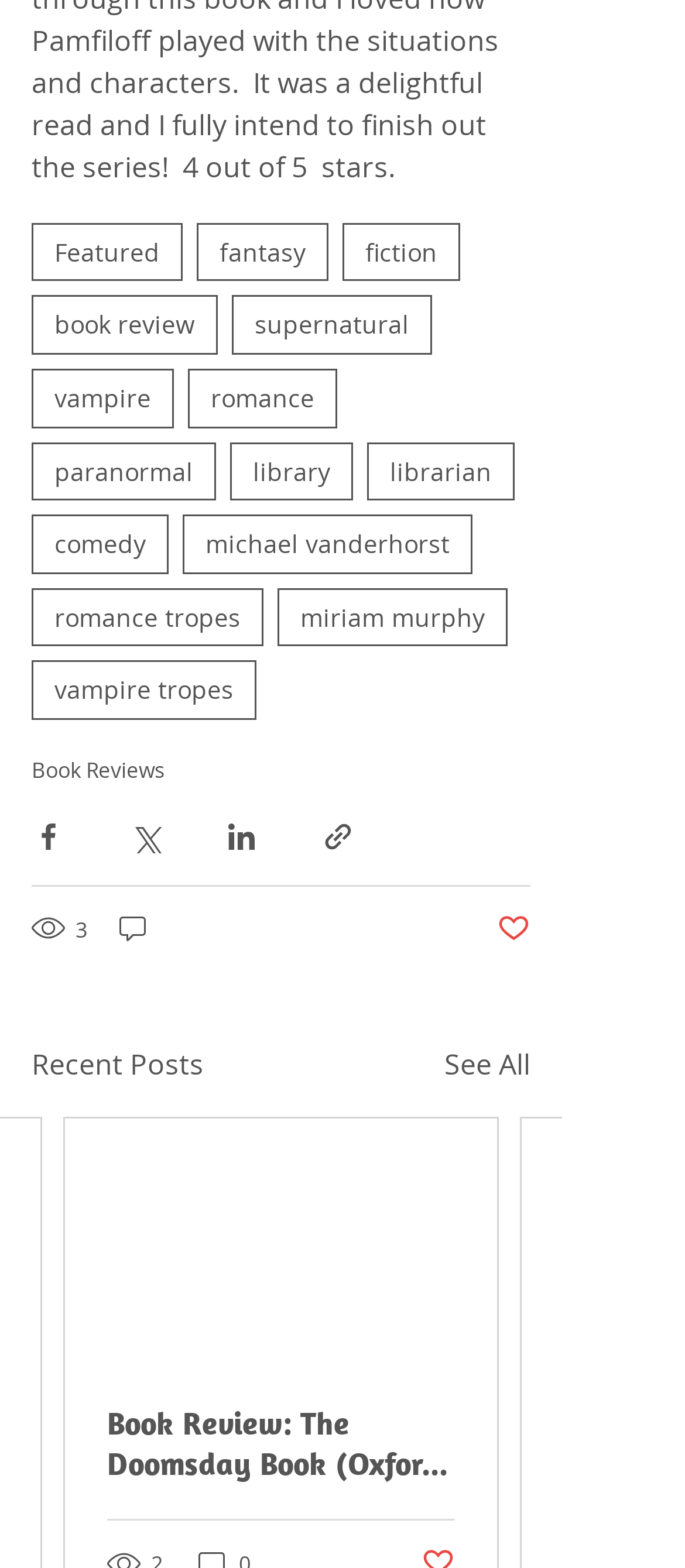Based on the image, please elaborate on the answer to the following question:
What is the text of the first link under the navigation tags?

I looked at the first link under the 'tags' navigation element and found that its text is 'Featured'.